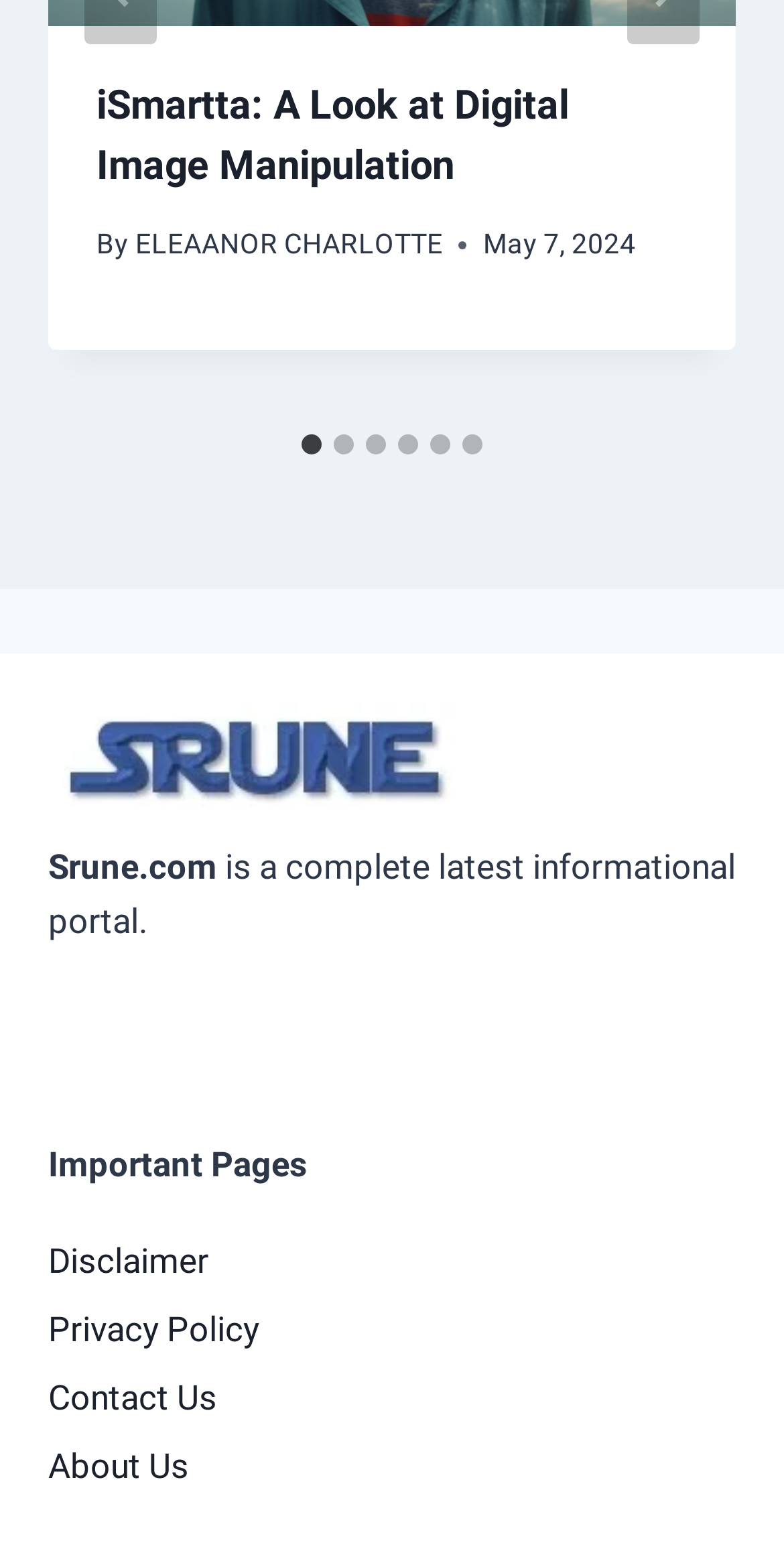Provide the bounding box coordinates in the format (top-left x, top-left y, bottom-right x, bottom-right y). All values are floating point numbers between 0 and 1. Determine the bounding box coordinate of the UI element described as: Disclaimer

[0.062, 0.79, 0.938, 0.834]